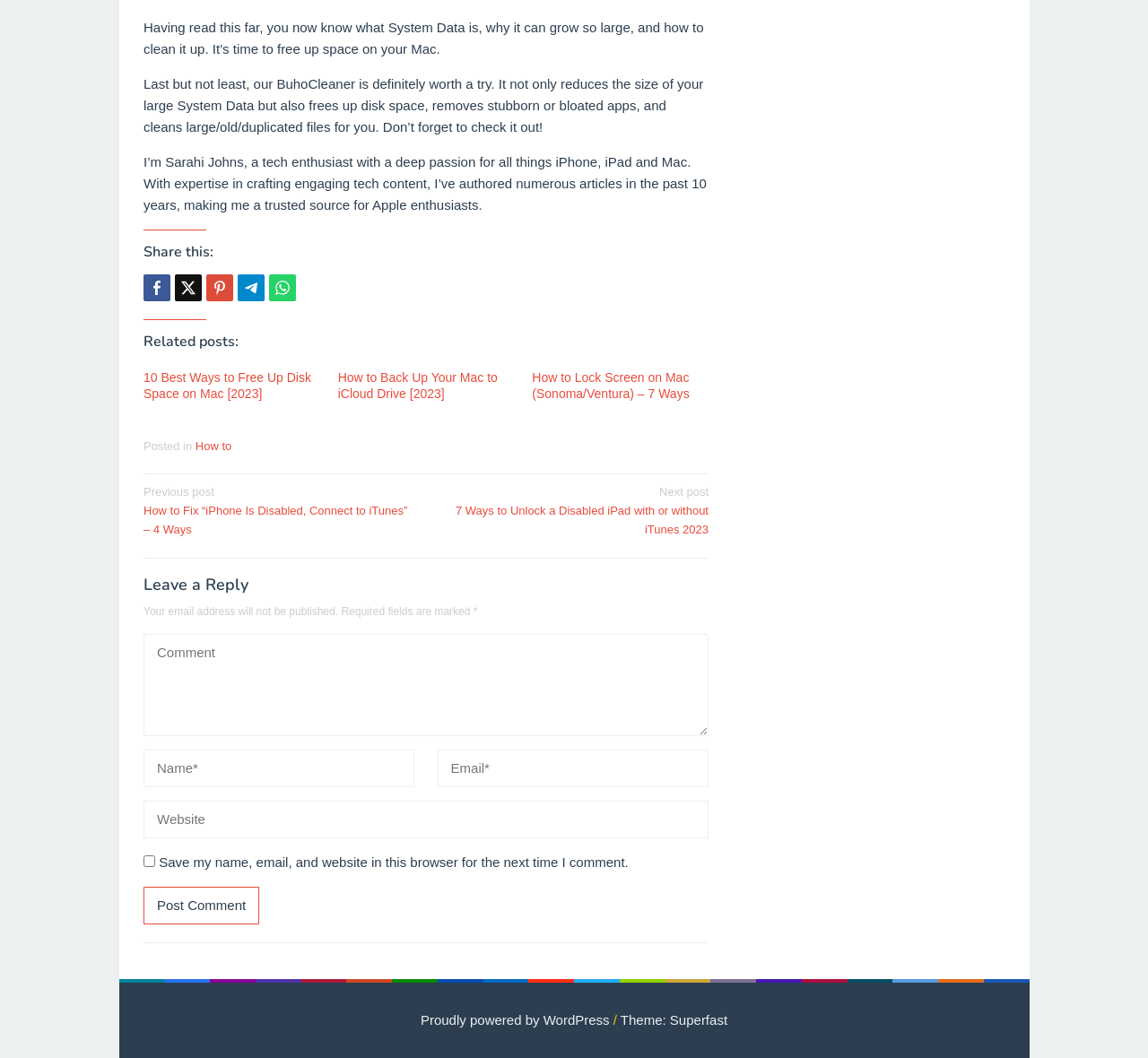Please provide a comprehensive answer to the question below using the information from the image: How many social media platforms are available for sharing?

Under the 'Share this:' heading, there are five social media platforms available for sharing: Share this, Tweet this, Pin this, Telegram Share, and Whatsapp.